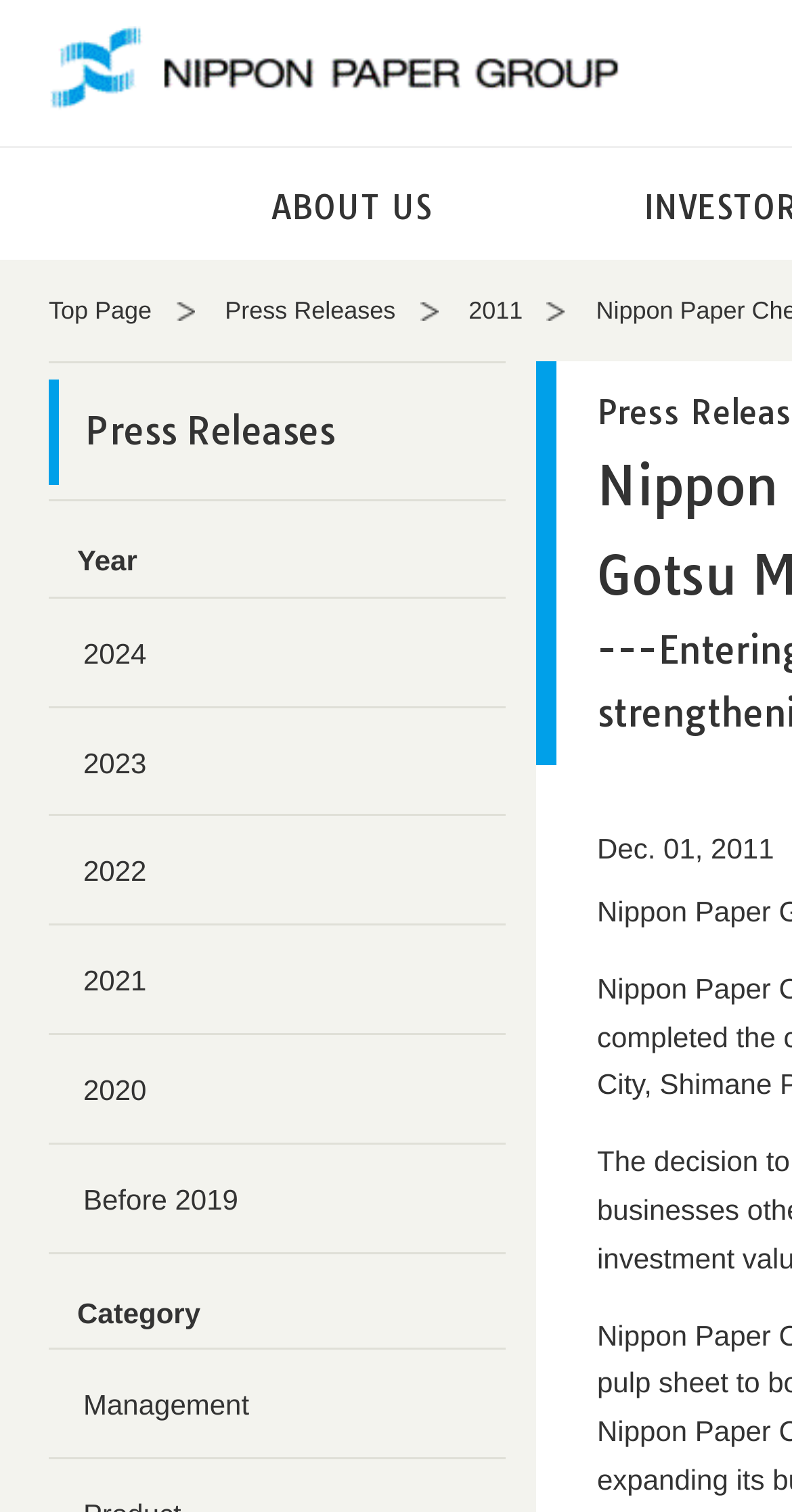Provide a thorough description of this webpage.

The webpage is a press release page for the Nippon Paper Group. At the top left, there is a logo of NIPPON PAPER GROUP, which is an image linked to the group's main page. Next to the logo, there is a heading with the same text, "NIPPON PAPER GROUP". 

Below the logo, there are three links: "Go to the common menu for this website", "Go to main content", and "Go to footer information". These links are aligned to the left and are relatively close to each other.

To the right of the logo, there are several links and headings. The first link is "ABOUT US", which has three sub-links: "Top Page", "Press Releases", and "2011". The "2011" link has a static text "Dec. 01, 2011" next to it. 

Below the "ABOUT US" link, there are three headings: "Press Releases", "Year", and "Category". The "Press Releases" heading has a link with the same text. The "Year" heading has several links to different years, ranging from 2024 to Before 2019. The "Category" heading has a single link to "Management".

At the bottom of the page, there are three links: "Return to the header", "Return to the top of this page", and a static text "This is the end of this page". These elements are aligned to the left and are relatively close to each other.